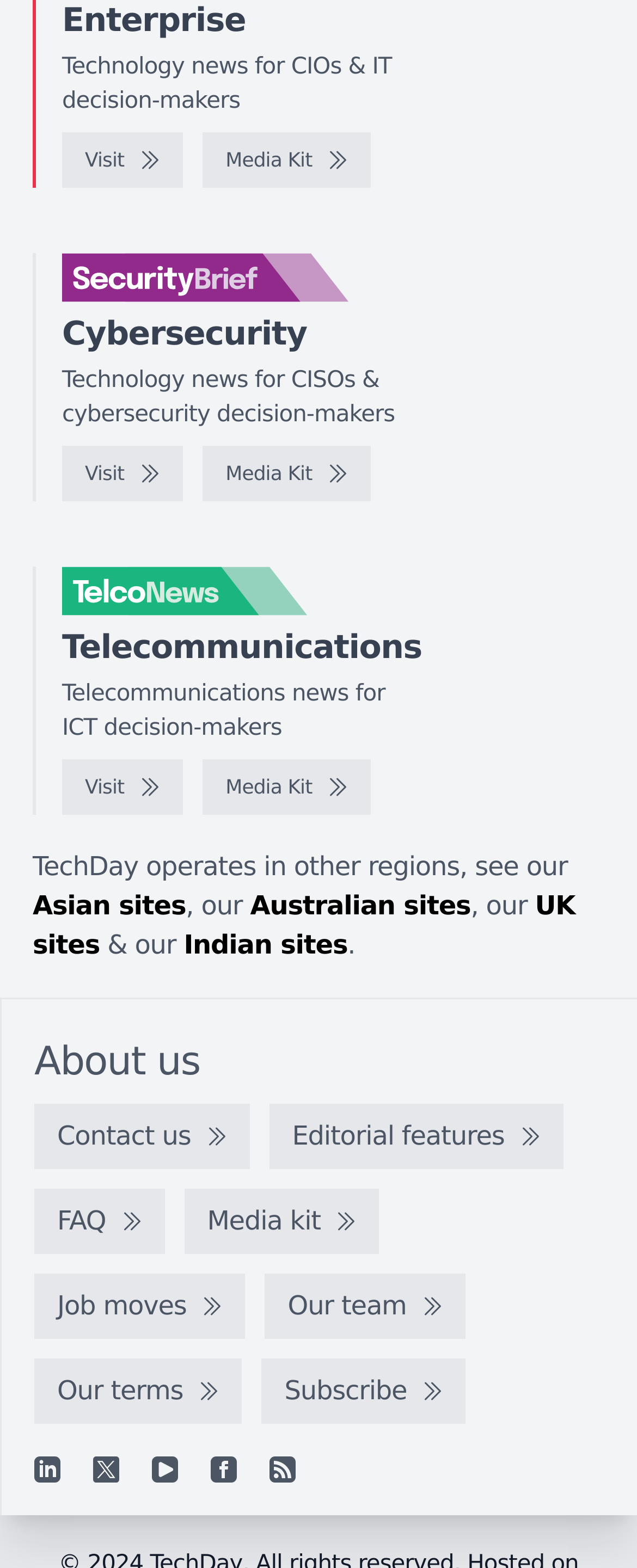Respond to the following question with a brief word or phrase:
How many social media platforms are linked on the page?

5